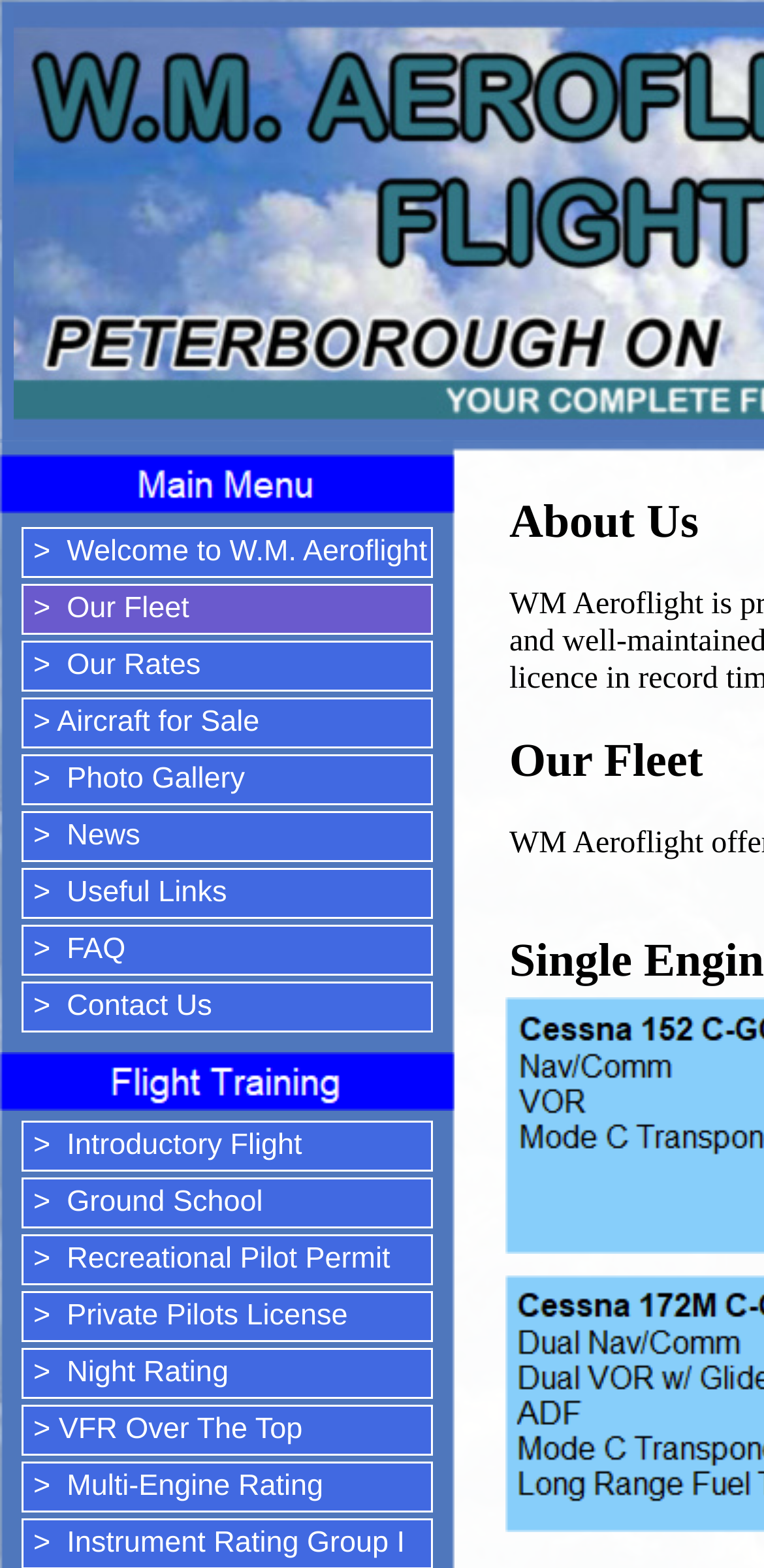By analyzing the image, answer the following question with a detailed response: What is the second menu item?

I looked at the menubar and found the second menu item, which is 'Our Fleet'. It is located below the 'Welcome to W.M. Aeroflight' menu item.